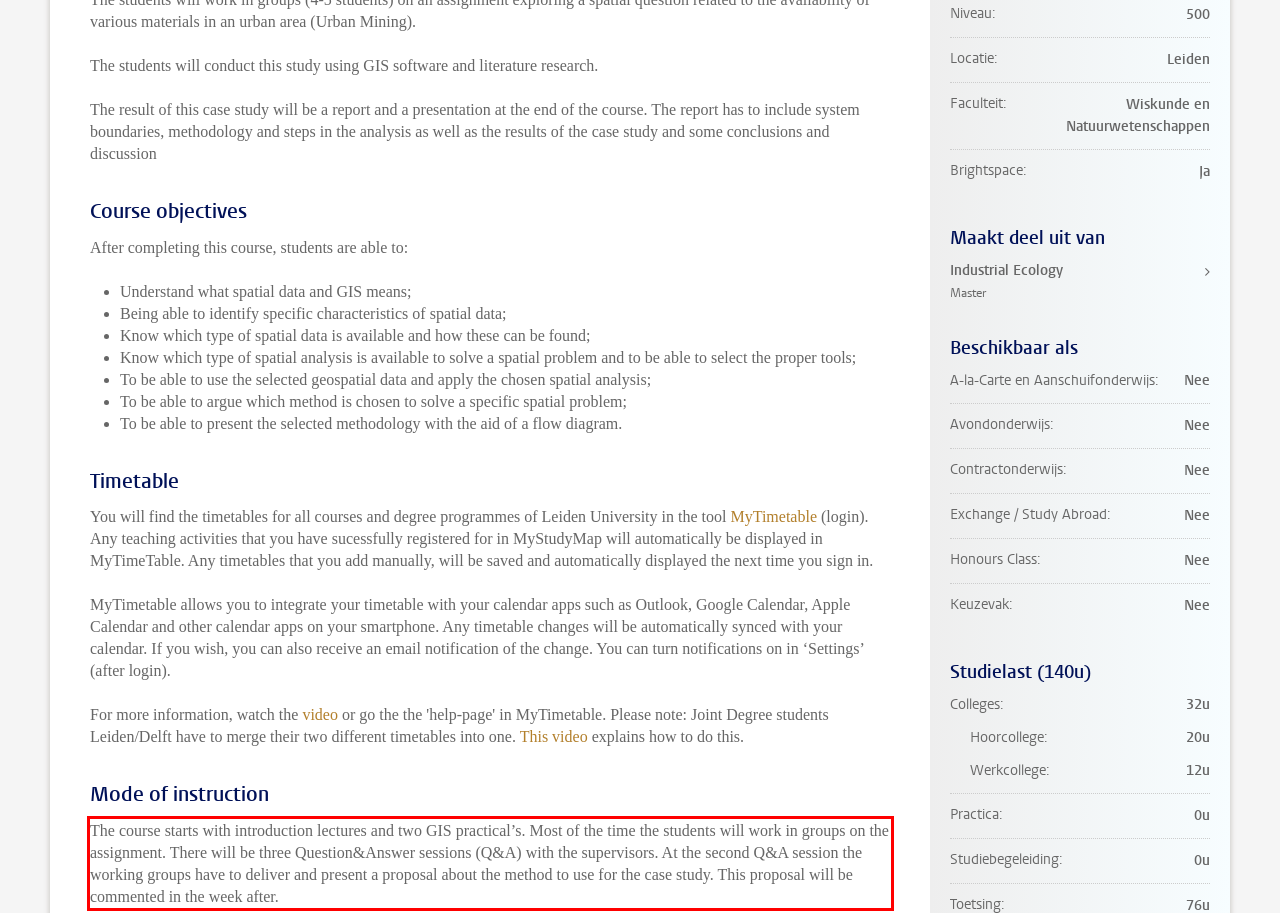Within the screenshot of the webpage, there is a red rectangle. Please recognize and generate the text content inside this red bounding box.

The course starts with introduction lectures and two GIS practical’s. Most of the time the students will work in groups on the assignment. There will be three Question&Answer sessions (Q&A) with the supervisors. At the second Q&A session the working groups have to deliver and present a proposal about the method to use for the case study. This proposal will be commented in the week after.